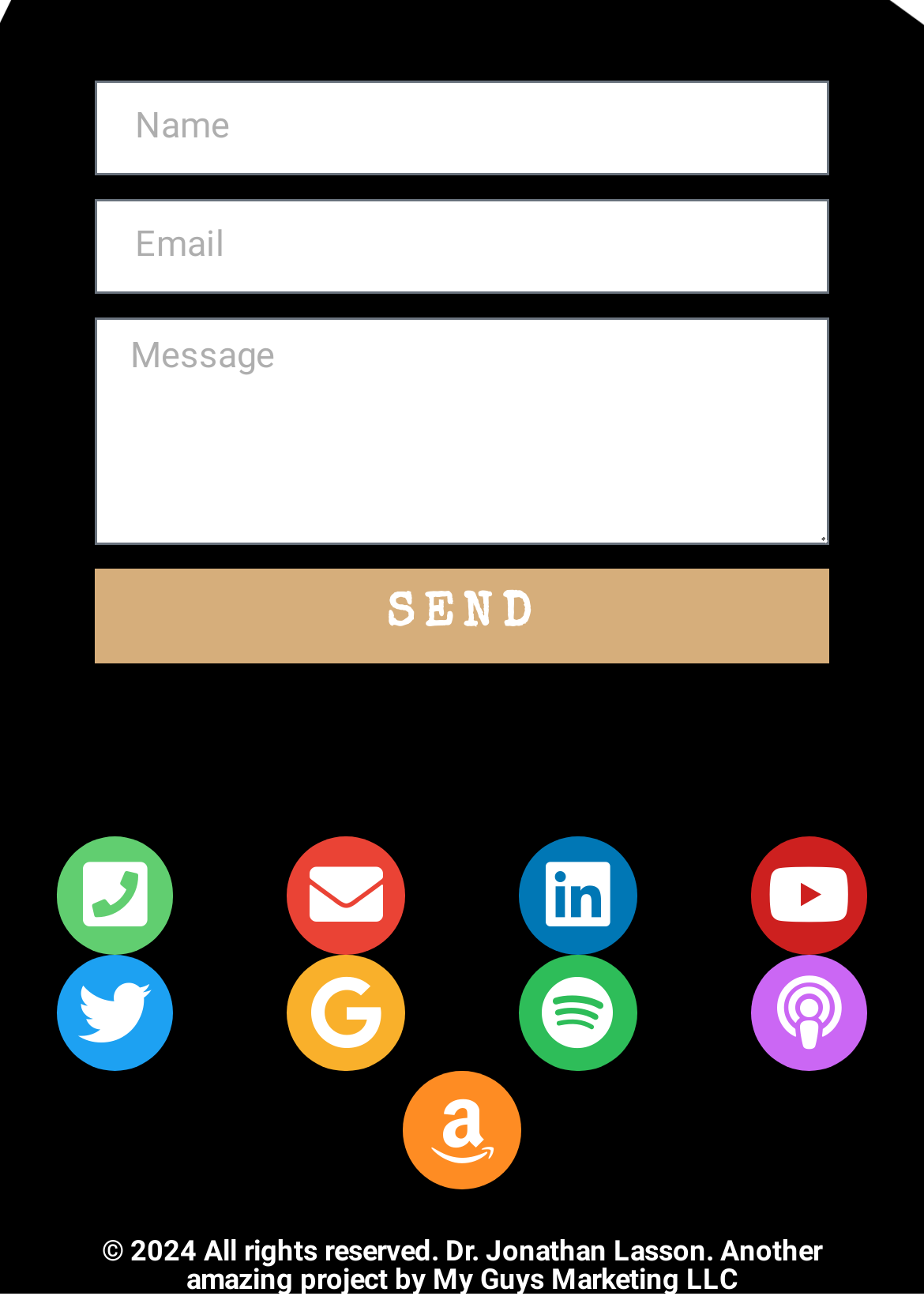Can you determine the bounding box coordinates of the area that needs to be clicked to fulfill the following instruction: "Write a message"?

[0.103, 0.245, 0.897, 0.42]